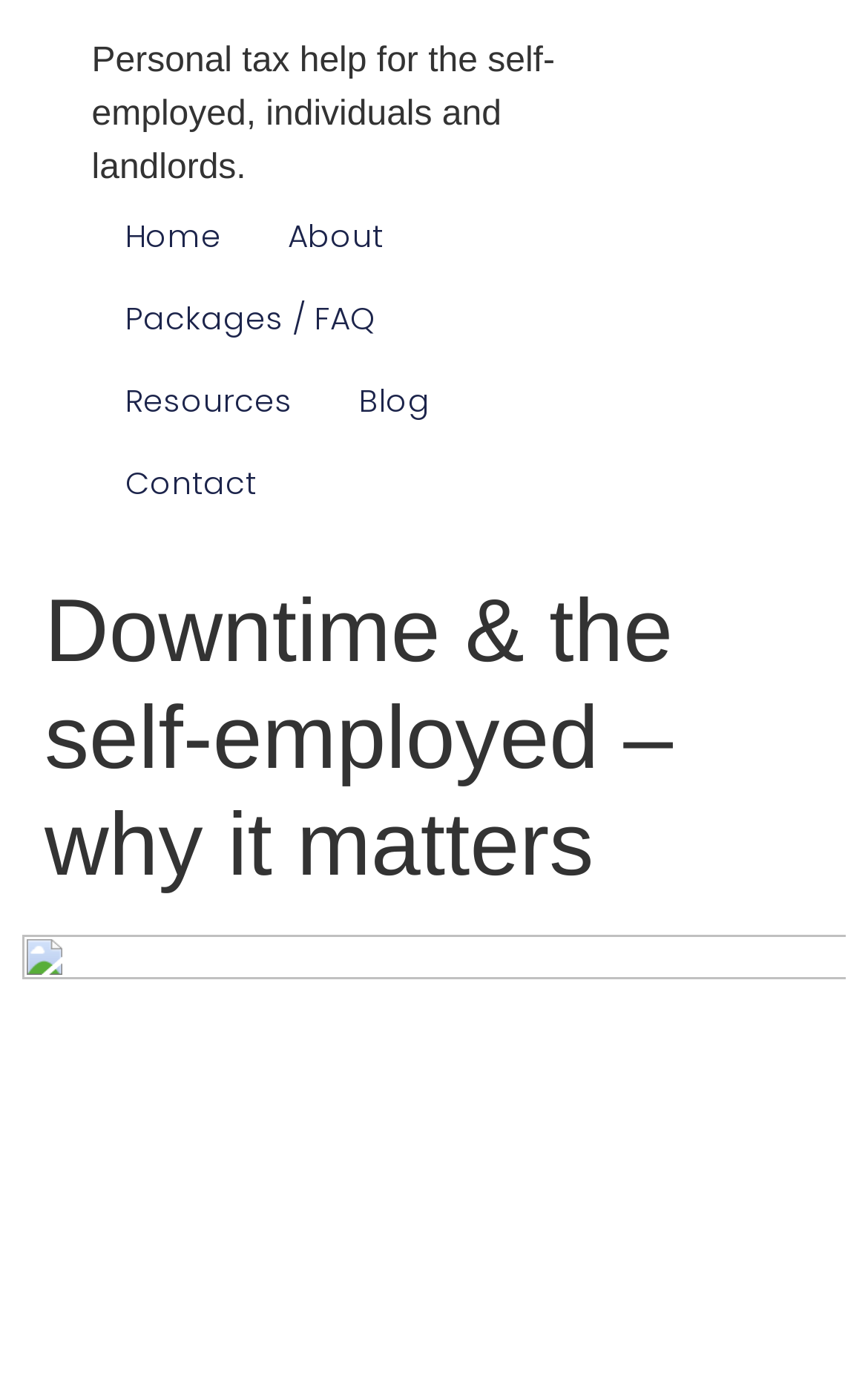Look at the image and answer the question in detail:
Is there a section for frequently asked questions?

The presence of a link element with the text 'Packages / FAQ' implies that there is a section on the website dedicated to frequently asked questions.